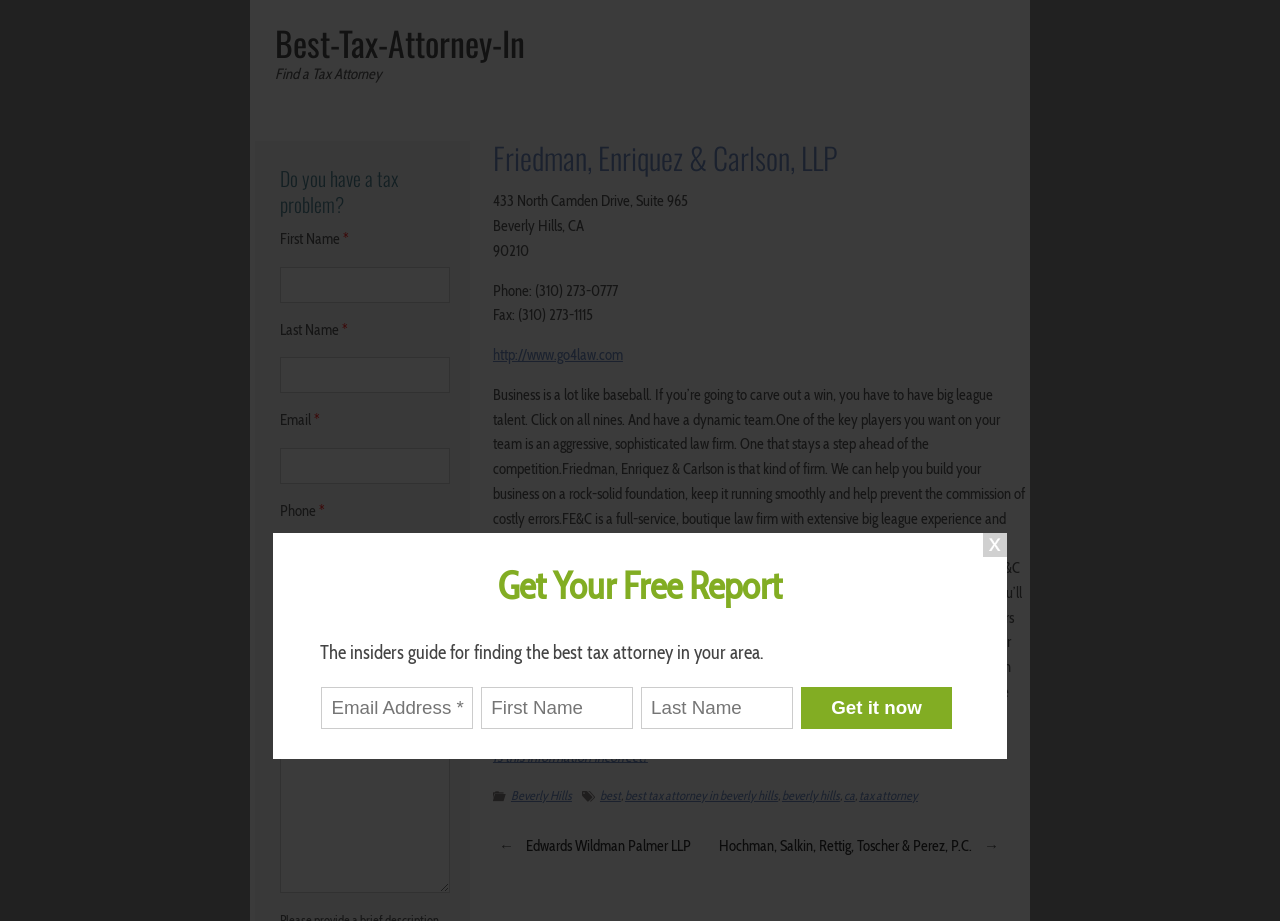Kindly determine the bounding box coordinates for the area that needs to be clicked to execute this instruction: "Visit http://www.go4law.com".

[0.385, 0.376, 0.487, 0.395]